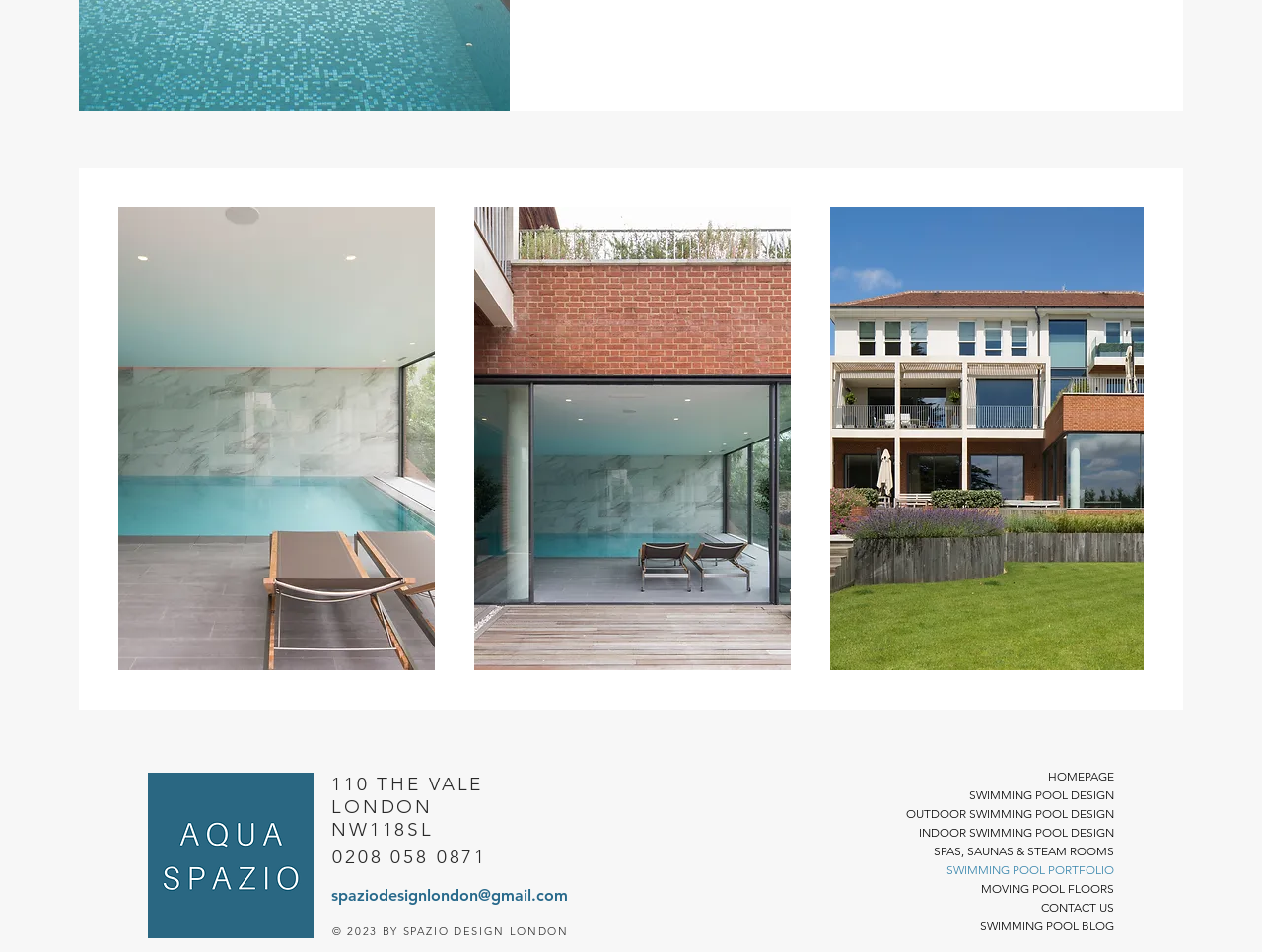Based on the element description LONDON, identify the bounding box of the UI element in the given webpage screenshot. The coordinates should be in the format (top-left x, top-left y, bottom-right x, bottom-right y) and must be between 0 and 1.

[0.262, 0.835, 0.343, 0.859]